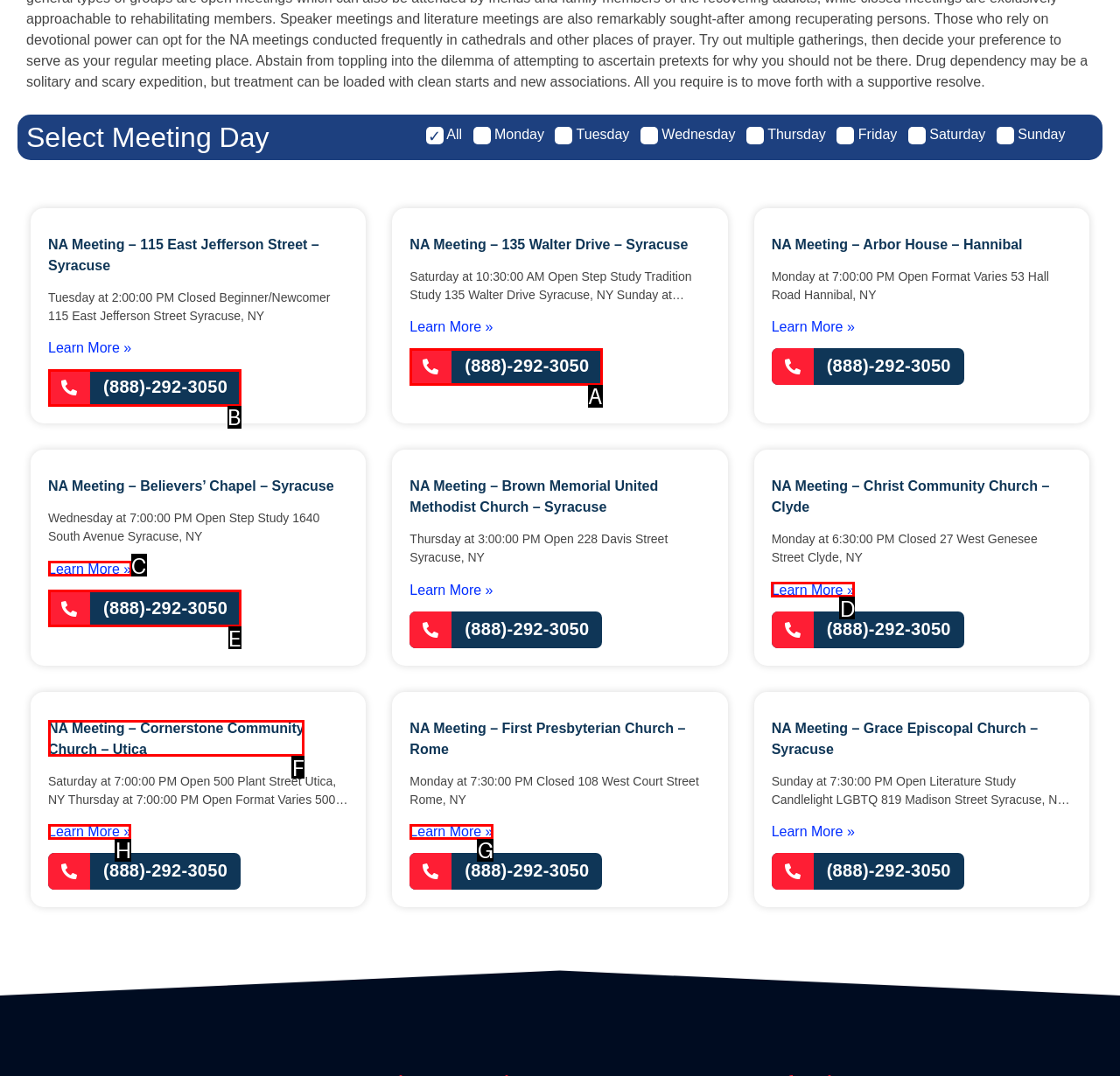Indicate the UI element to click to perform the task: View details of NA Meeting – Cornerstone Community Church – Utica. Reply with the letter corresponding to the chosen element.

H